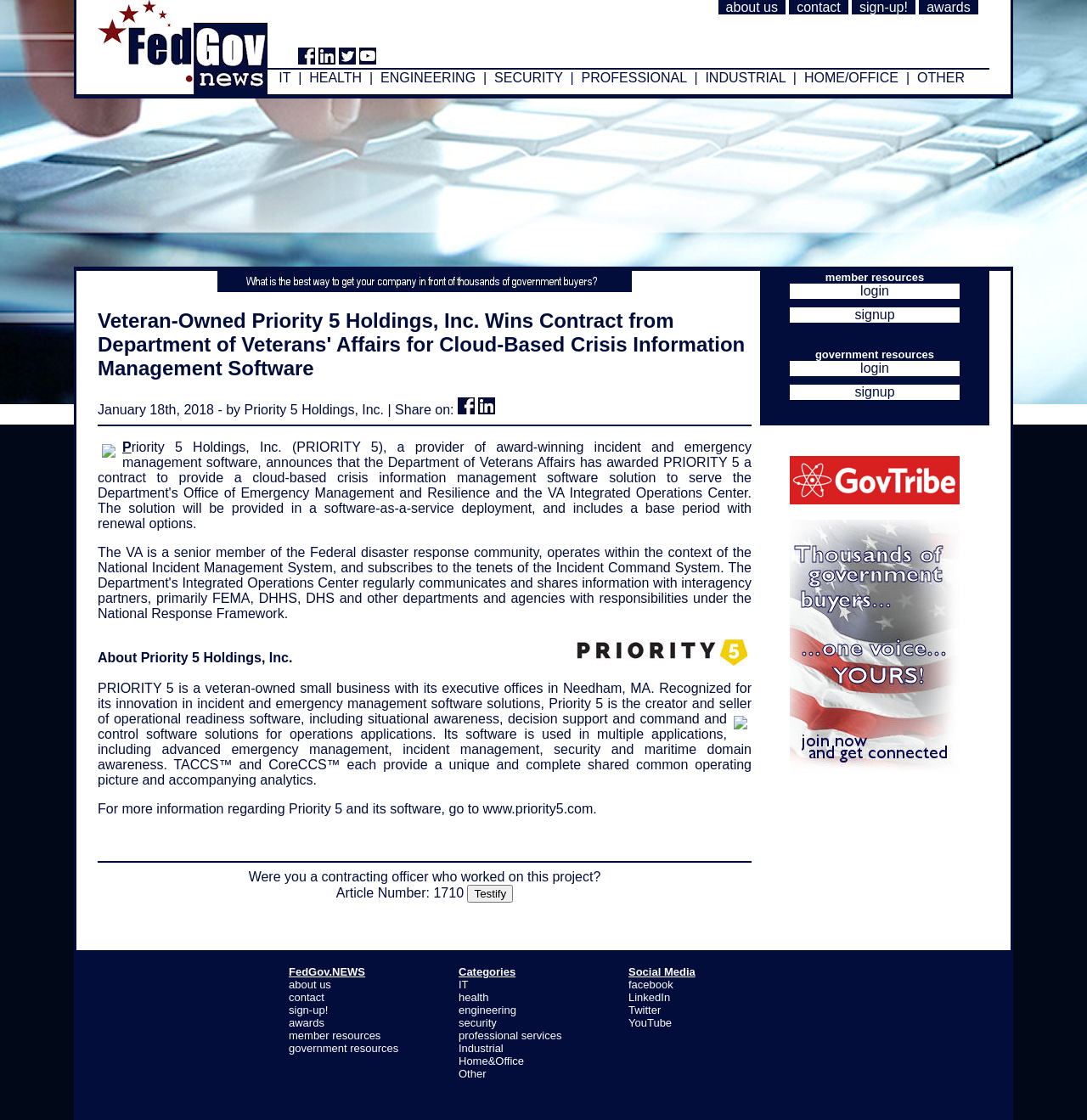Return the bounding box coordinates of the UI element that corresponds to this description: "government resources". The coordinates must be given as four float numbers in the range of 0 and 1, [left, top, right, bottom].

[0.266, 0.93, 0.367, 0.942]